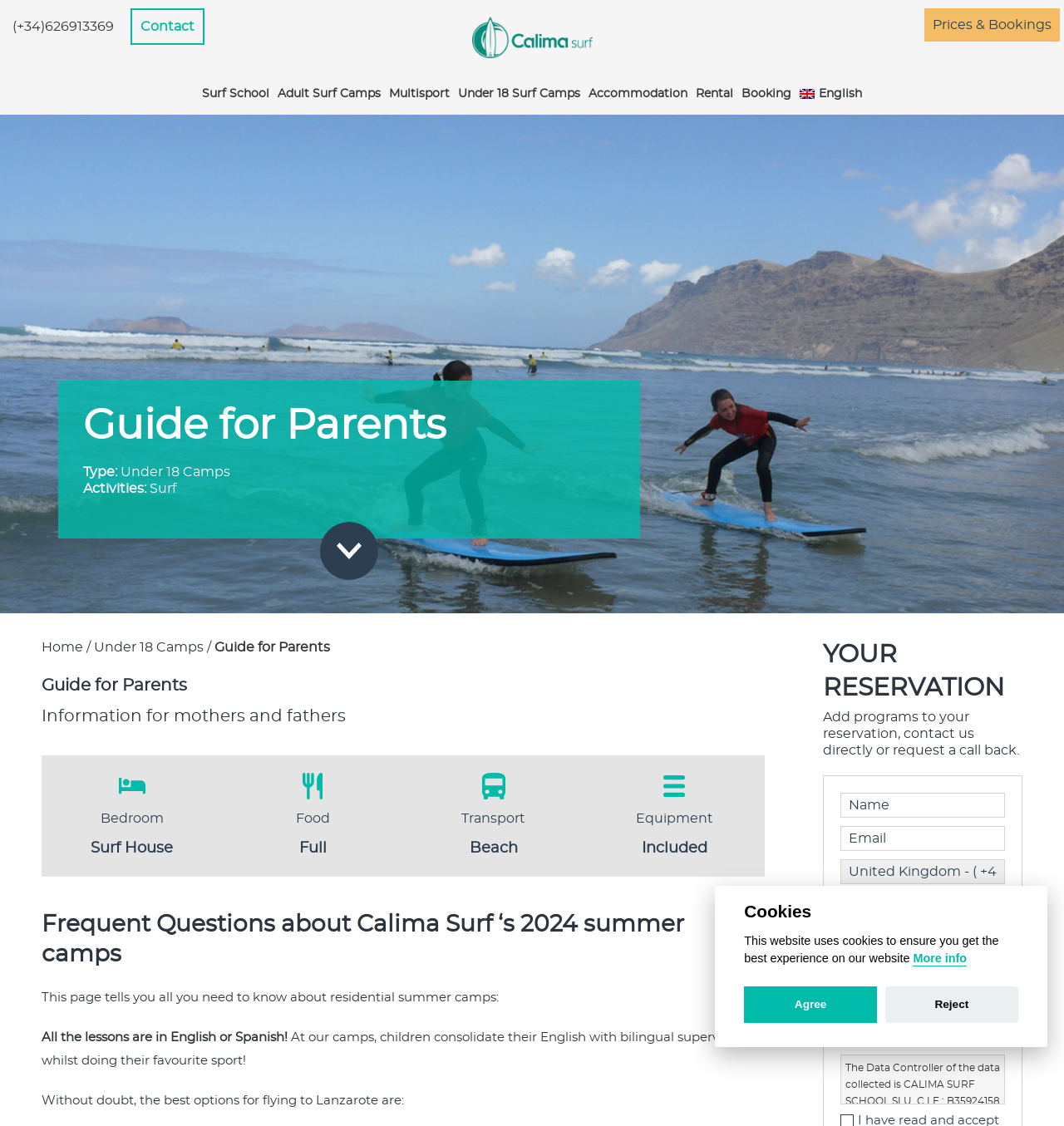Please give a short response to the question using one word or a phrase:
What is the purpose of the 'YOUR RESERVATION' section?

To add programs or request a call back